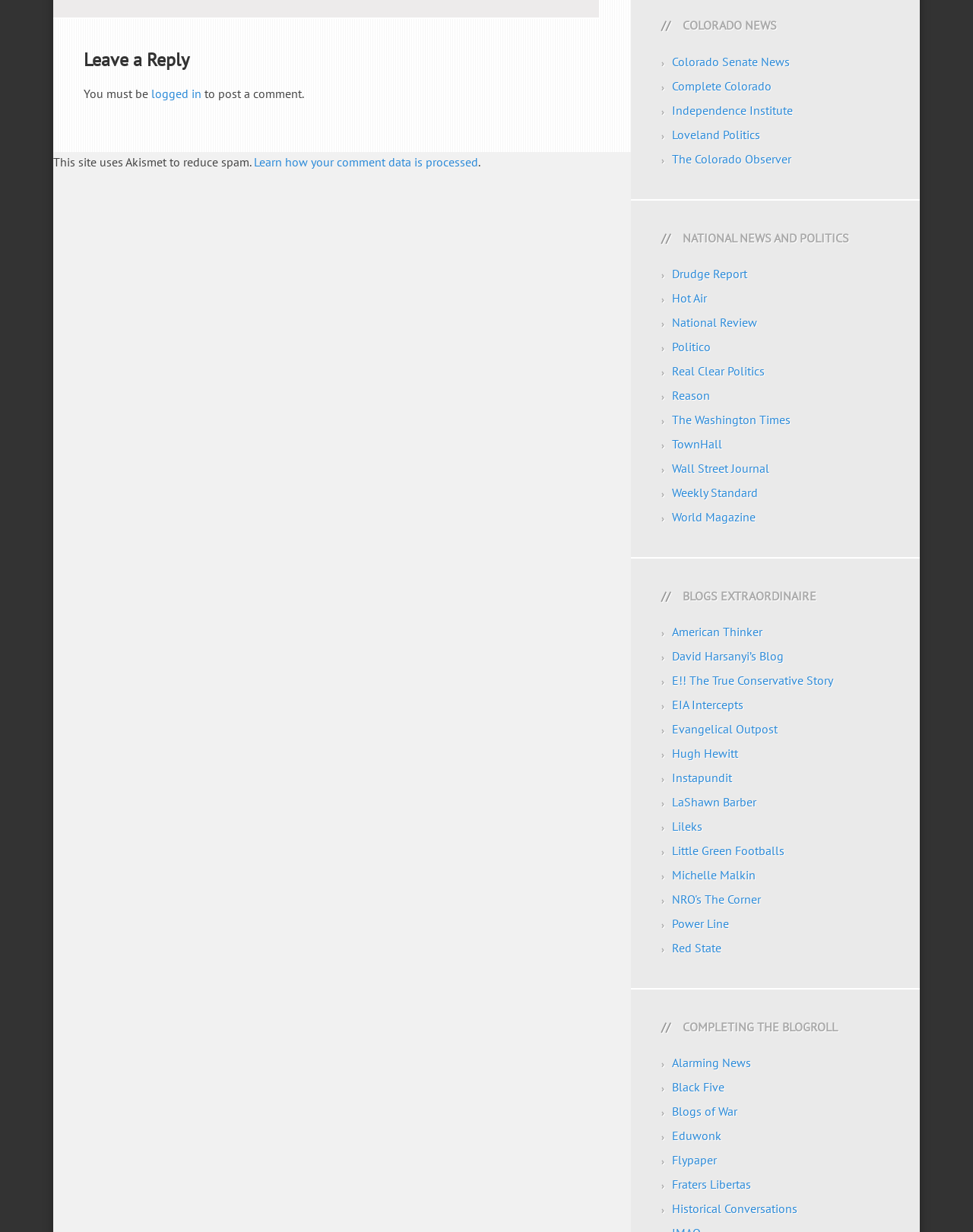What type of news does the website provide?
Give a detailed and exhaustive answer to the question.

The webpage has headings such as '// COLORADO NEWS' and '// NATIONAL NEWS AND POLITICS' which suggest that the website provides news related to Colorado and national news.